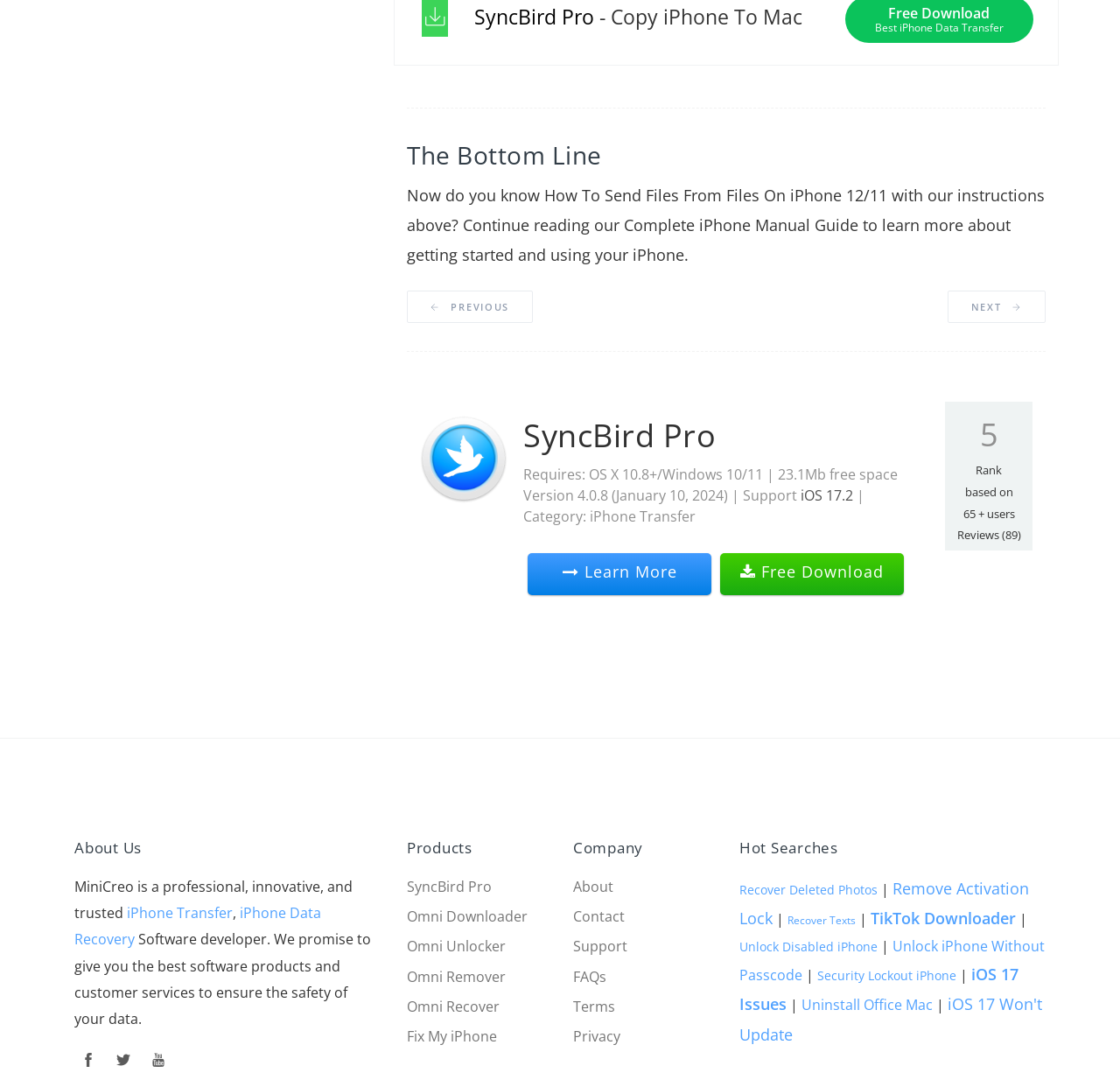Give a one-word or one-phrase response to the question: 
How many users have reviewed the software?

89